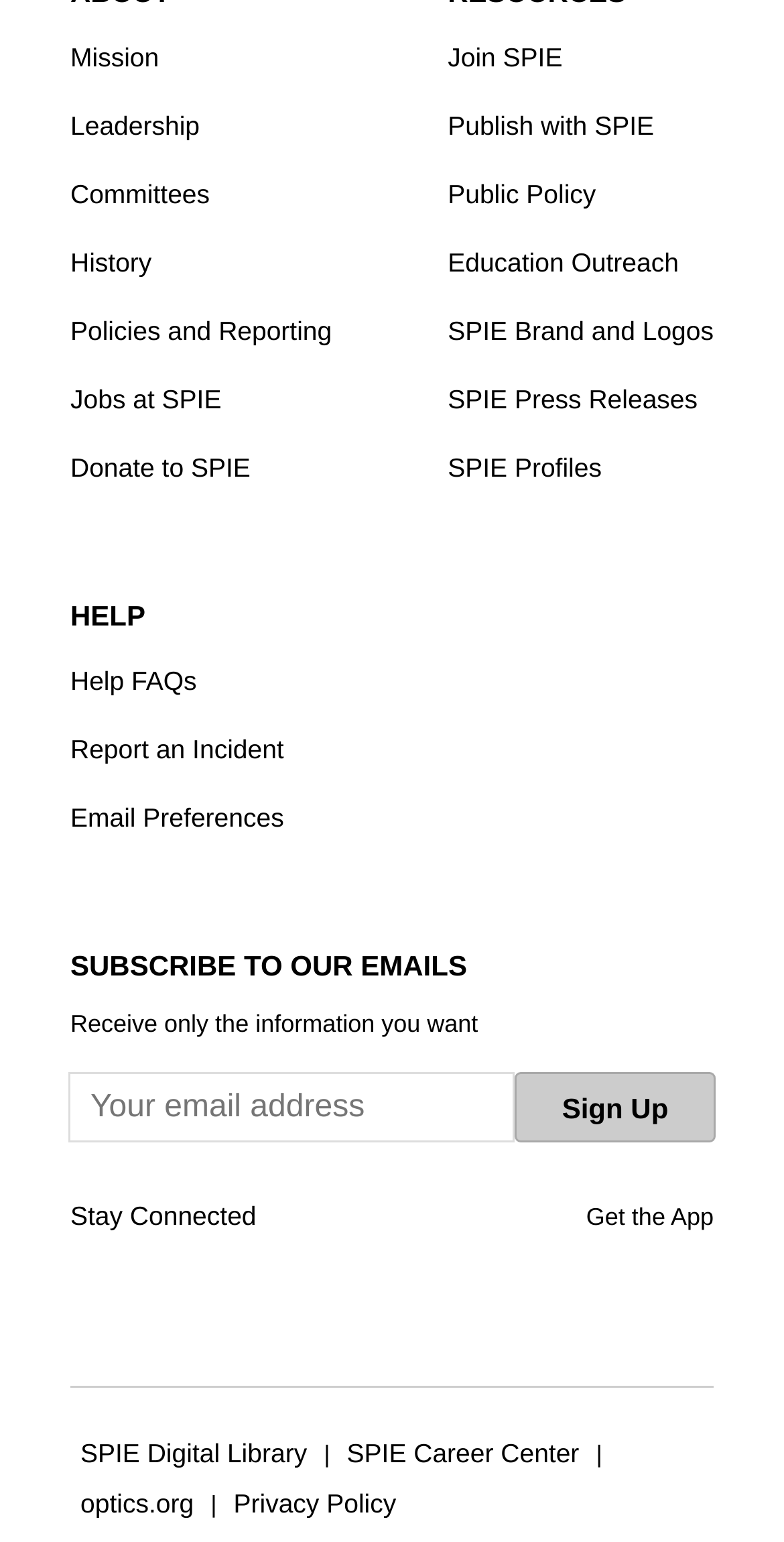Kindly determine the bounding box coordinates for the clickable area to achieve the given instruction: "Click on Mission".

[0.09, 0.016, 0.203, 0.06]